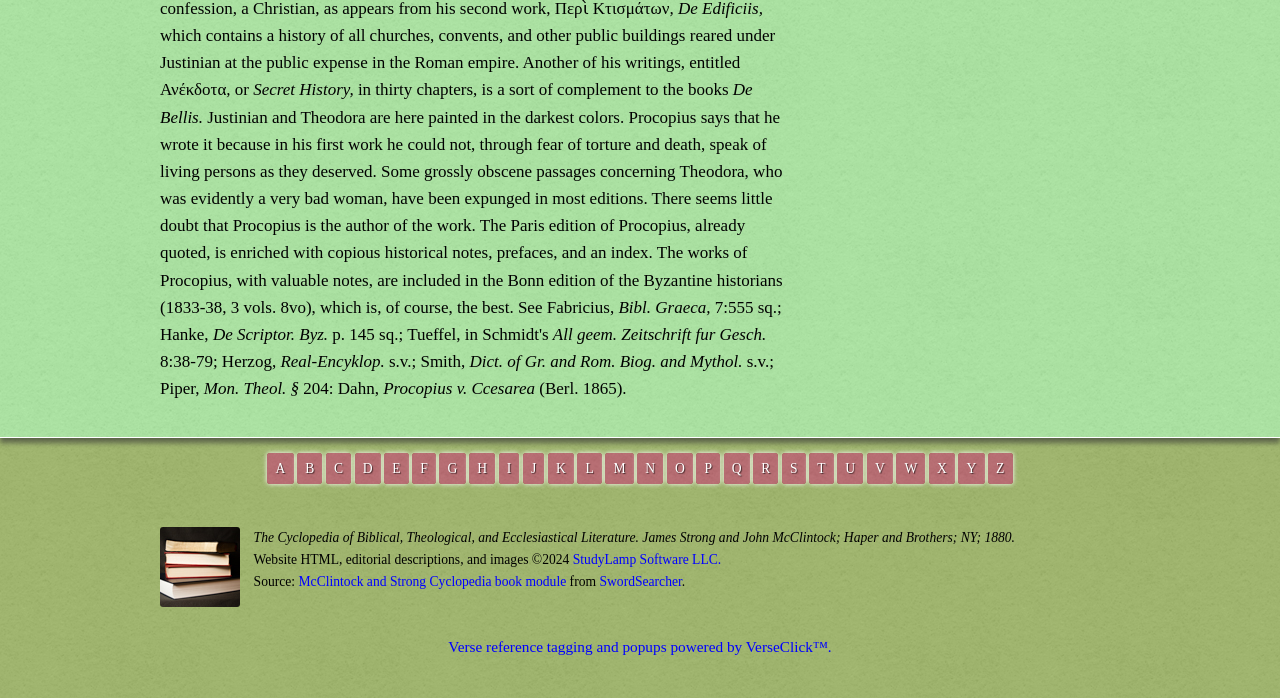Given the element description R, predict the bounding box coordinates for the UI element in the webpage screenshot. The format should be (top-left x, top-left y, bottom-right x, bottom-right y), and the values should be between 0 and 1.

[0.588, 0.649, 0.608, 0.694]